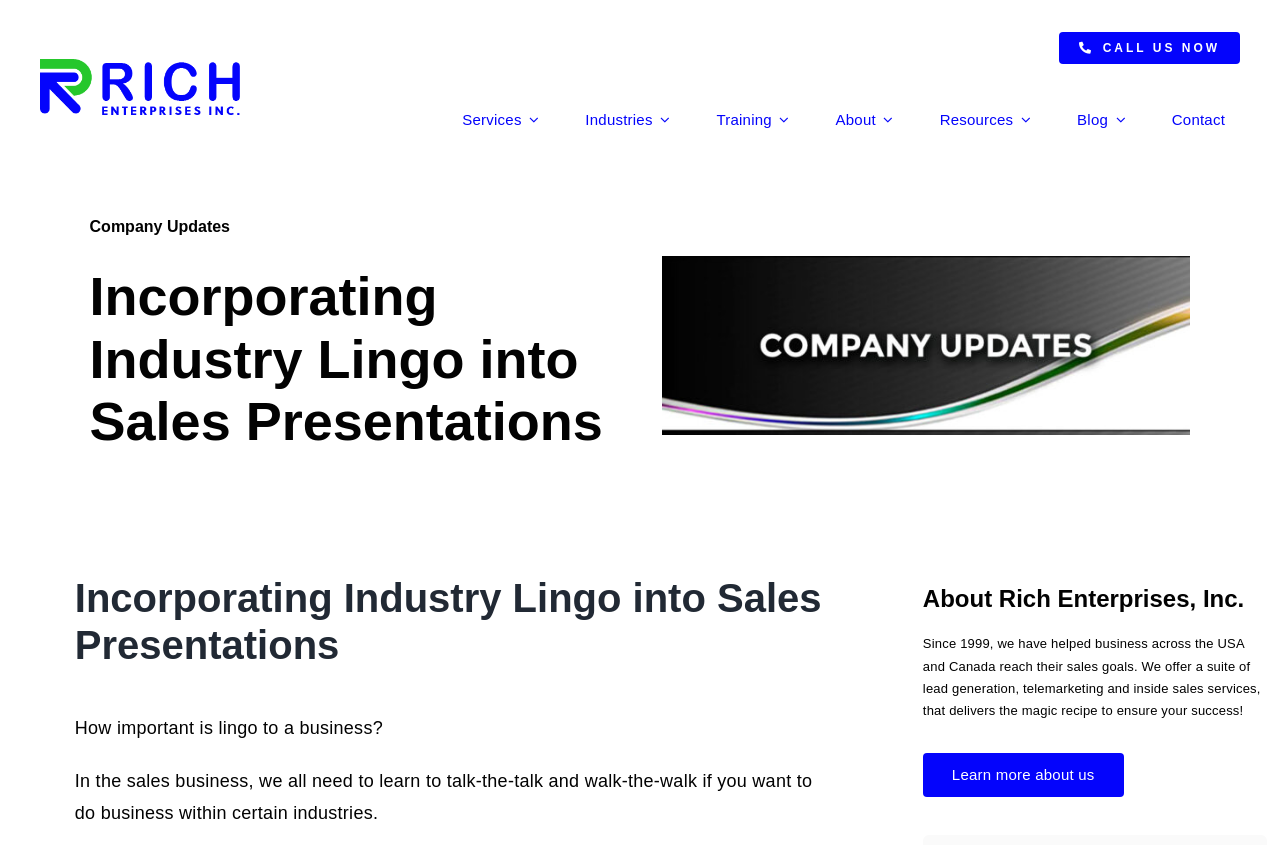Using floating point numbers between 0 and 1, provide the bounding box coordinates in the format (top-left x, top-left y, bottom-right x, bottom-right y). Locate the UI element described here: Learn more about us

[0.721, 0.891, 0.878, 0.943]